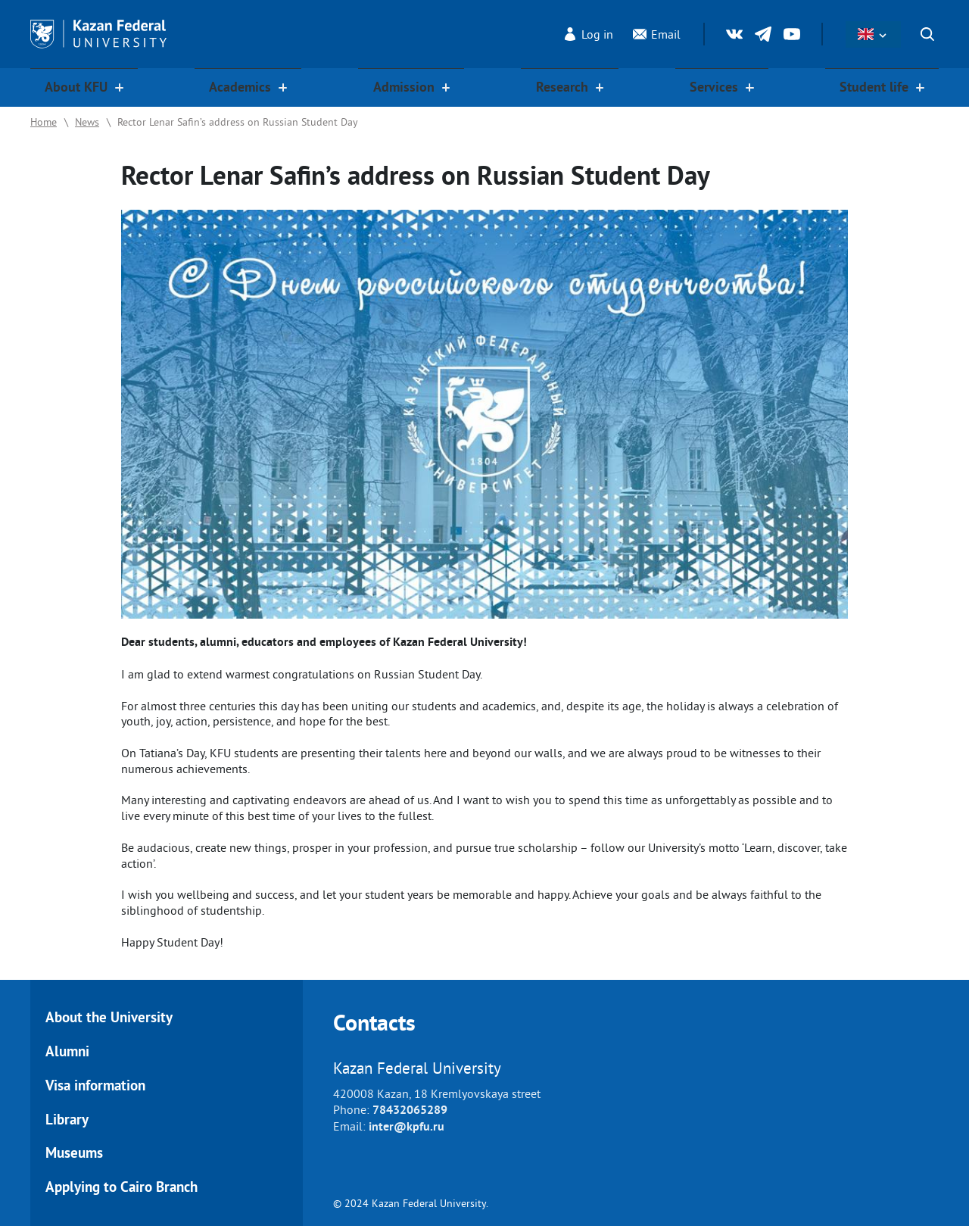Can you find the bounding box coordinates of the area I should click to execute the following instruction: "Visit the Kazan Federal University homepage"?

[0.031, 0.0, 0.172, 0.055]